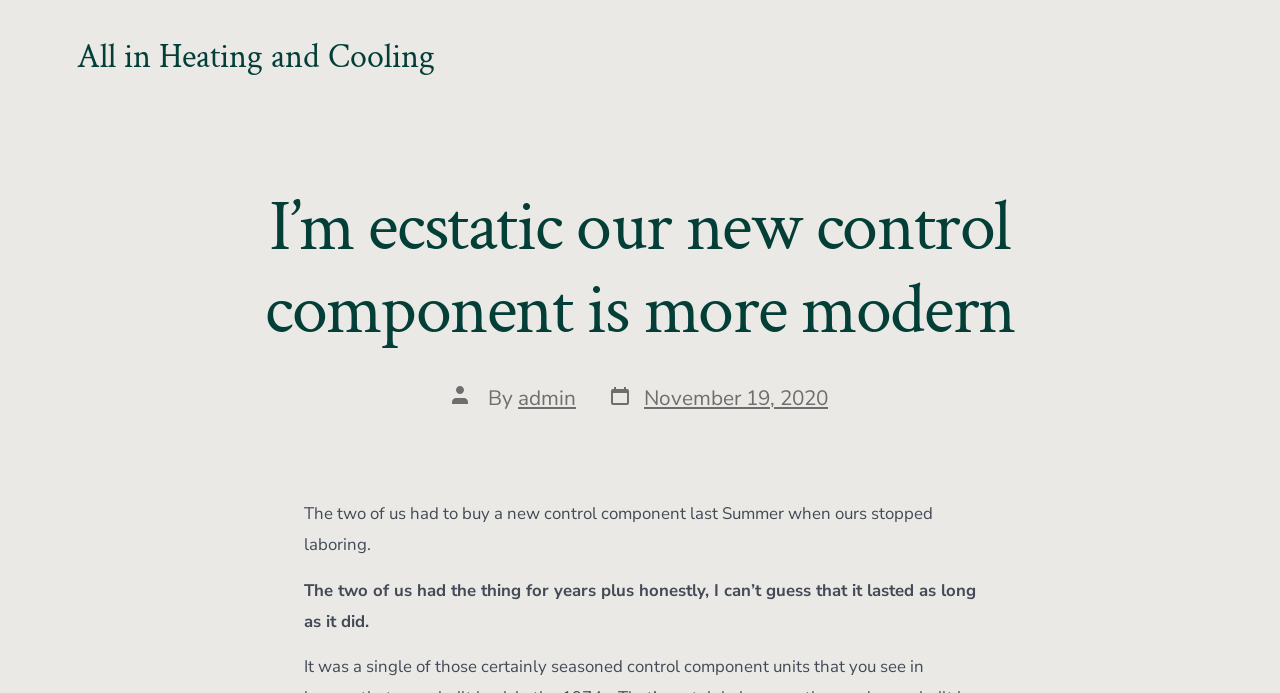What is the author of the post?
Look at the webpage screenshot and answer the question with a detailed explanation.

I found the author's name by looking at the text next to the 'Post author' label, which is 'By admin'.